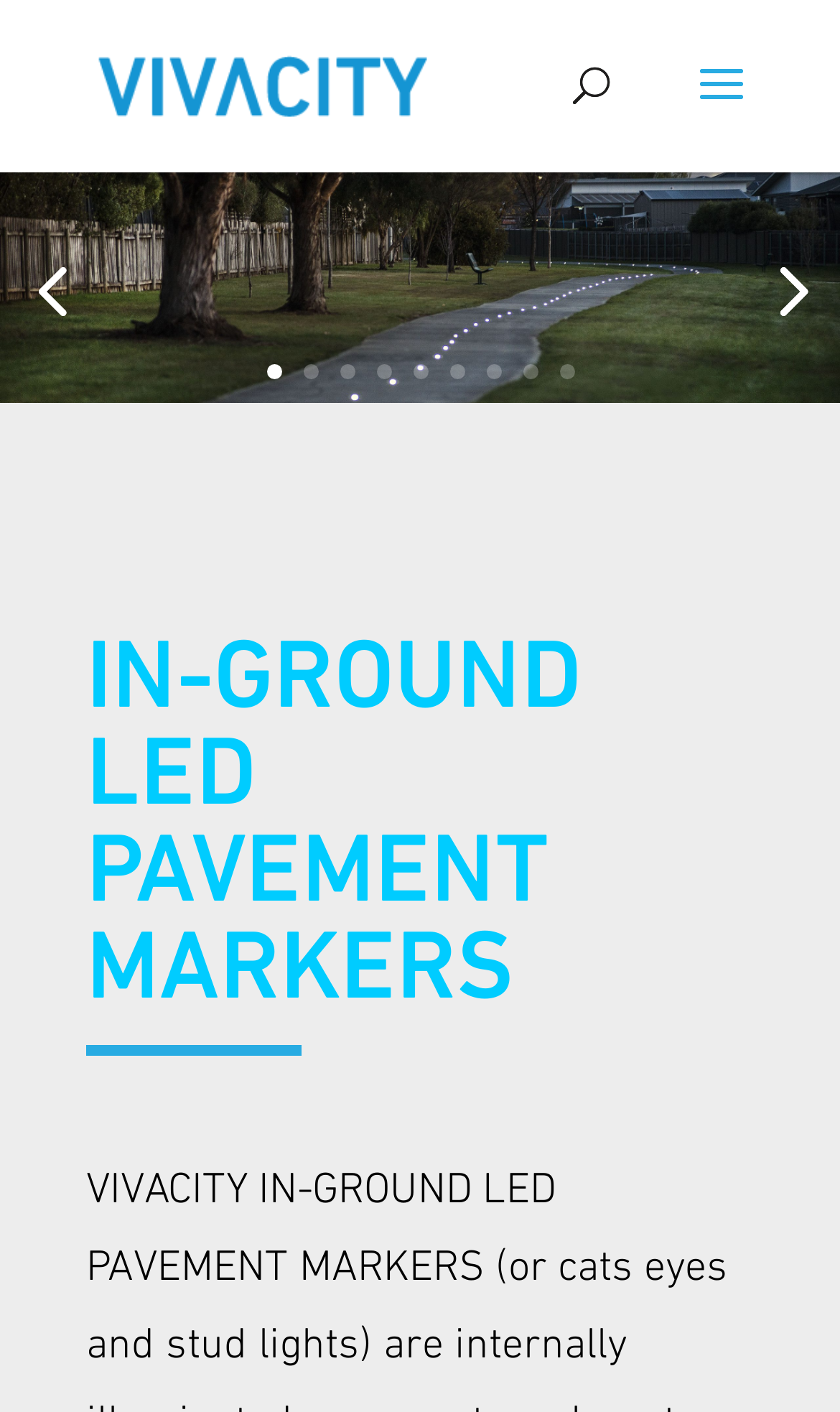Can you find and provide the title of the webpage?

IN-GROUND LED PAVEMENT MARKERS